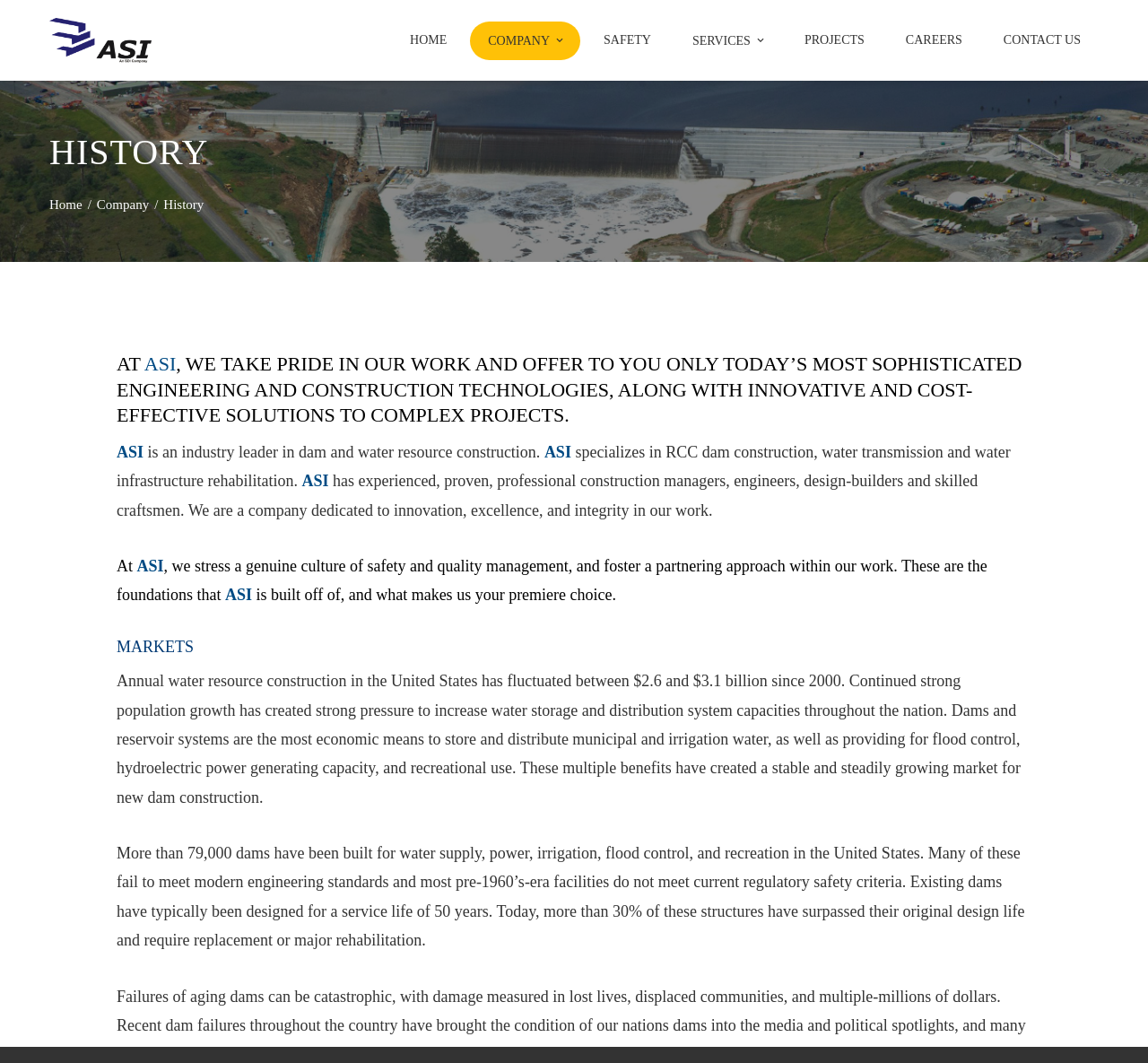What is the purpose of dams and reservoir systems?
Using the image, elaborate on the answer with as much detail as possible.

This information can be found in the paragraph that starts with 'Dams and reservoir systems are the most economic means...' where it explains the multiple benefits of dams and reservoir systems.